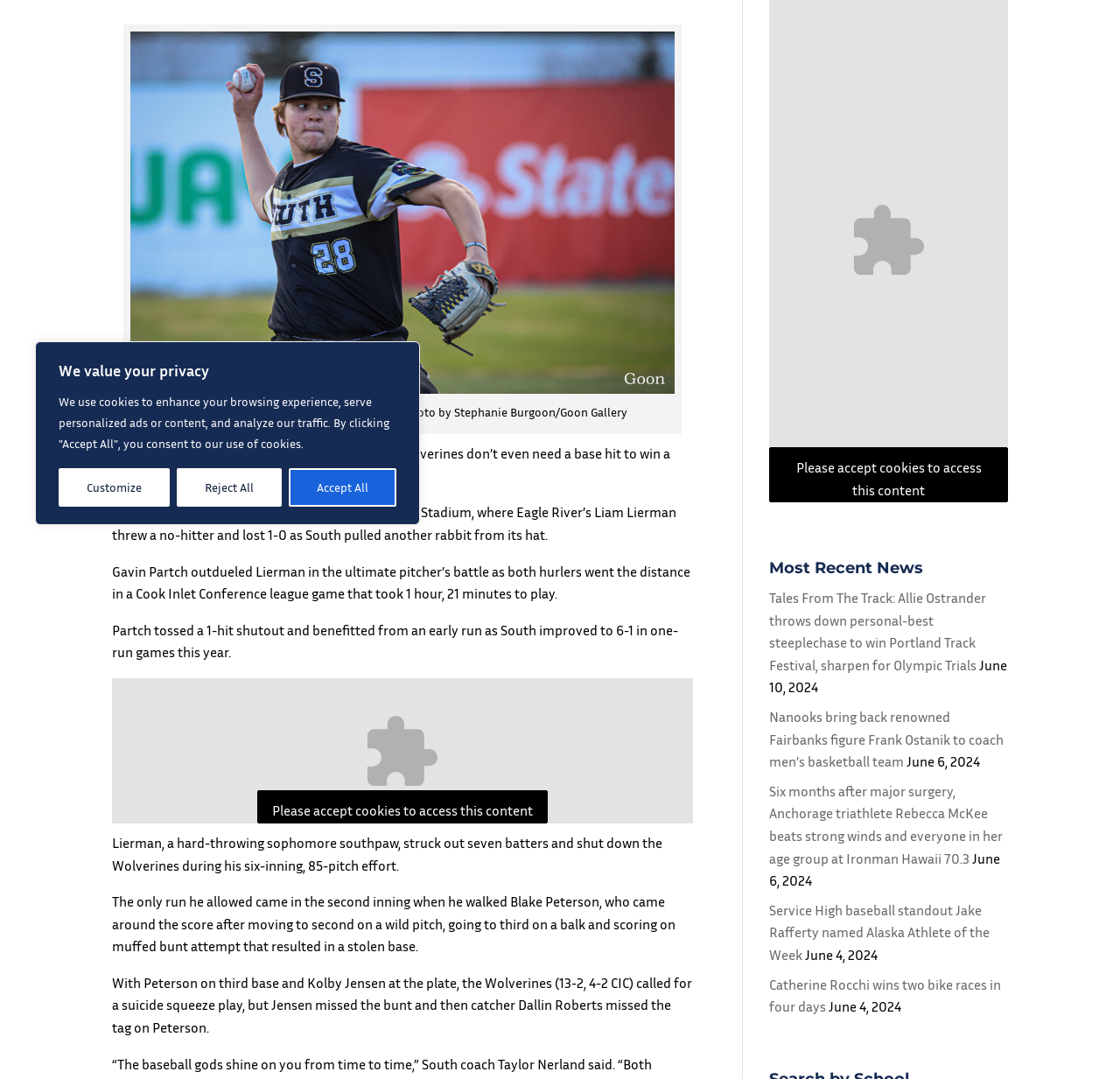Please provide the bounding box coordinate of the region that matches the element description: Customize. Coordinates should be in the format (top-left x, top-left y, bottom-right x, bottom-right y) and all values should be between 0 and 1.

[0.052, 0.434, 0.152, 0.47]